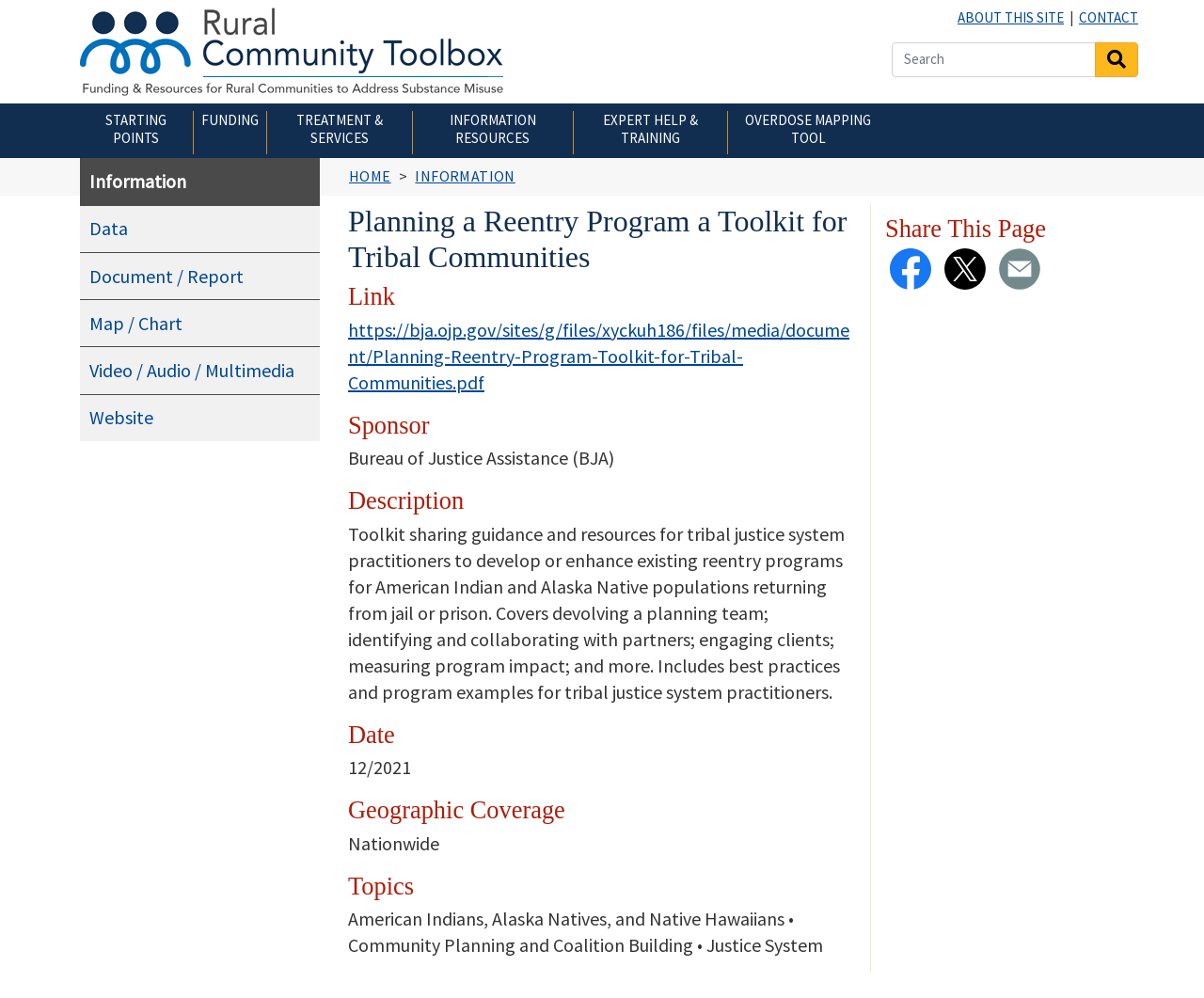Respond to the question below with a single word or phrase:
What is the geographic coverage of this toolkit?

Nationwide